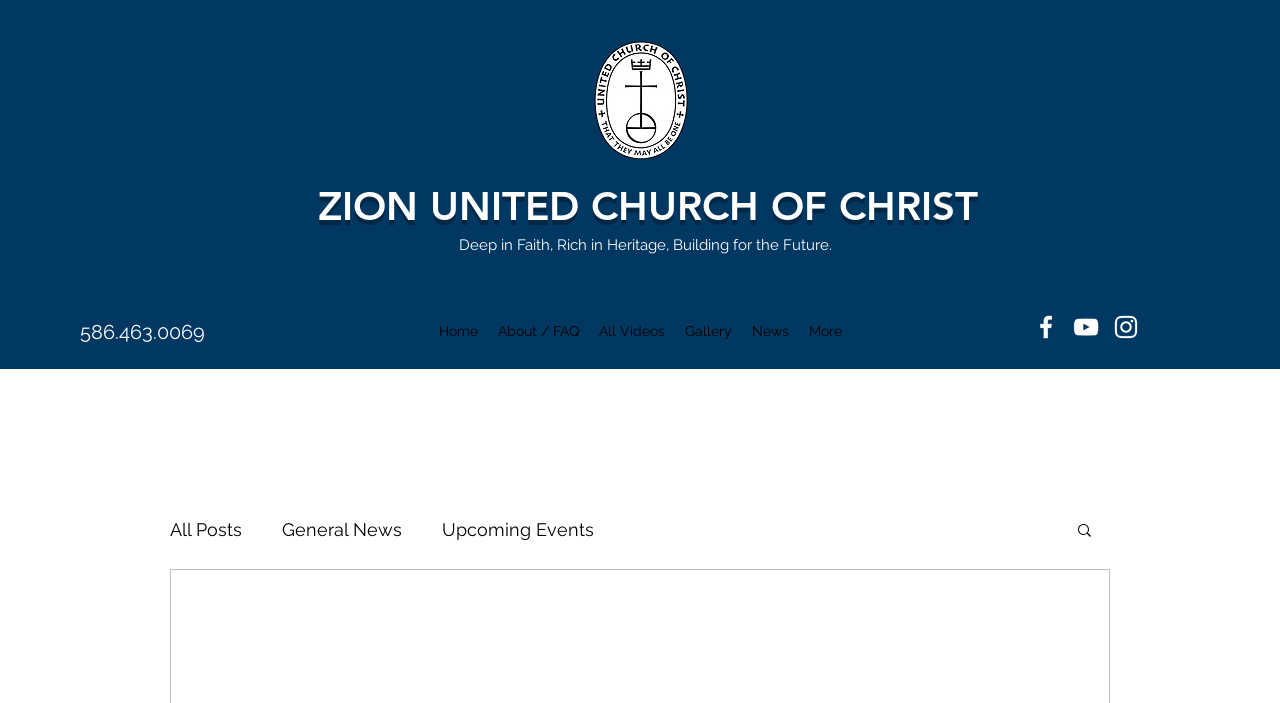Create a detailed narrative describing the layout and content of the webpage.

The webpage is for Zion United Church, featuring a logo at the top center, which is an image of "UCC Logo 2.png". Below the logo, there is a link to "ZION UNITED CHURCH OF CHRIST" at the top left, followed by a tagline "Deep in Faith, Rich in Heritage, Building for the Future." at the top center. 

To the top left, there is a phone number "586.463.0069" displayed. A navigation menu labeled "Site" is located at the top center, containing links to "Home", "About / FAQ", "All Videos", "Gallery", "News", and "More". 

On the top right, there is a social bar with links to Facebook, YouTube, and Instagram, each accompanied by its respective icon. 

Below the navigation menu, there is a blog section with a navigation menu labeled "blog" at the top left. This menu contains links to "All Posts", "General News", and "Upcoming Events". A search button with a magnifying glass icon is located at the top right of this section.